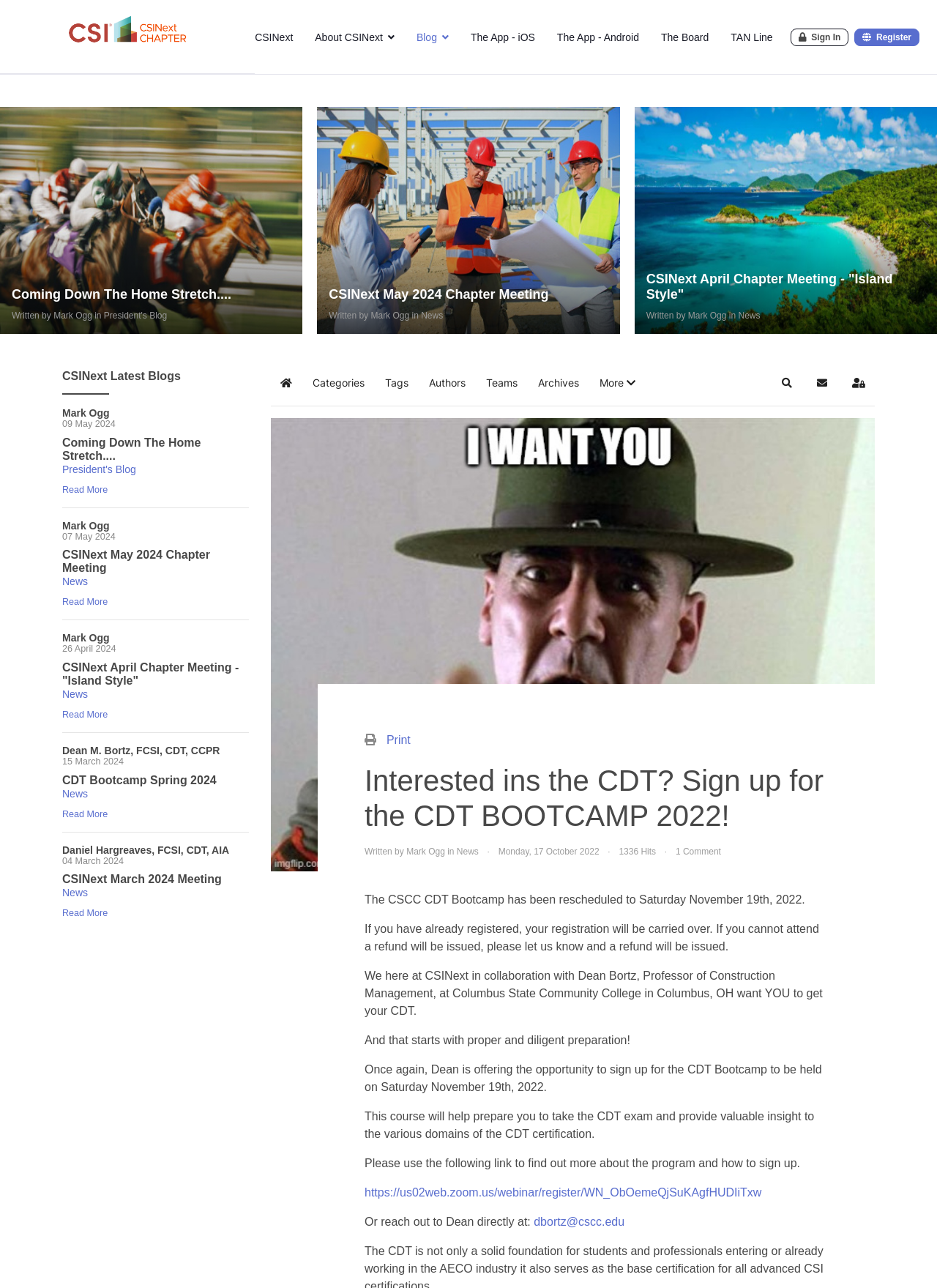Determine the bounding box for the UI element as described: "CSINext March 2024 Meeting". The coordinates should be represented as four float numbers between 0 and 1, formatted as [left, top, right, bottom].

[0.066, 0.678, 0.237, 0.687]